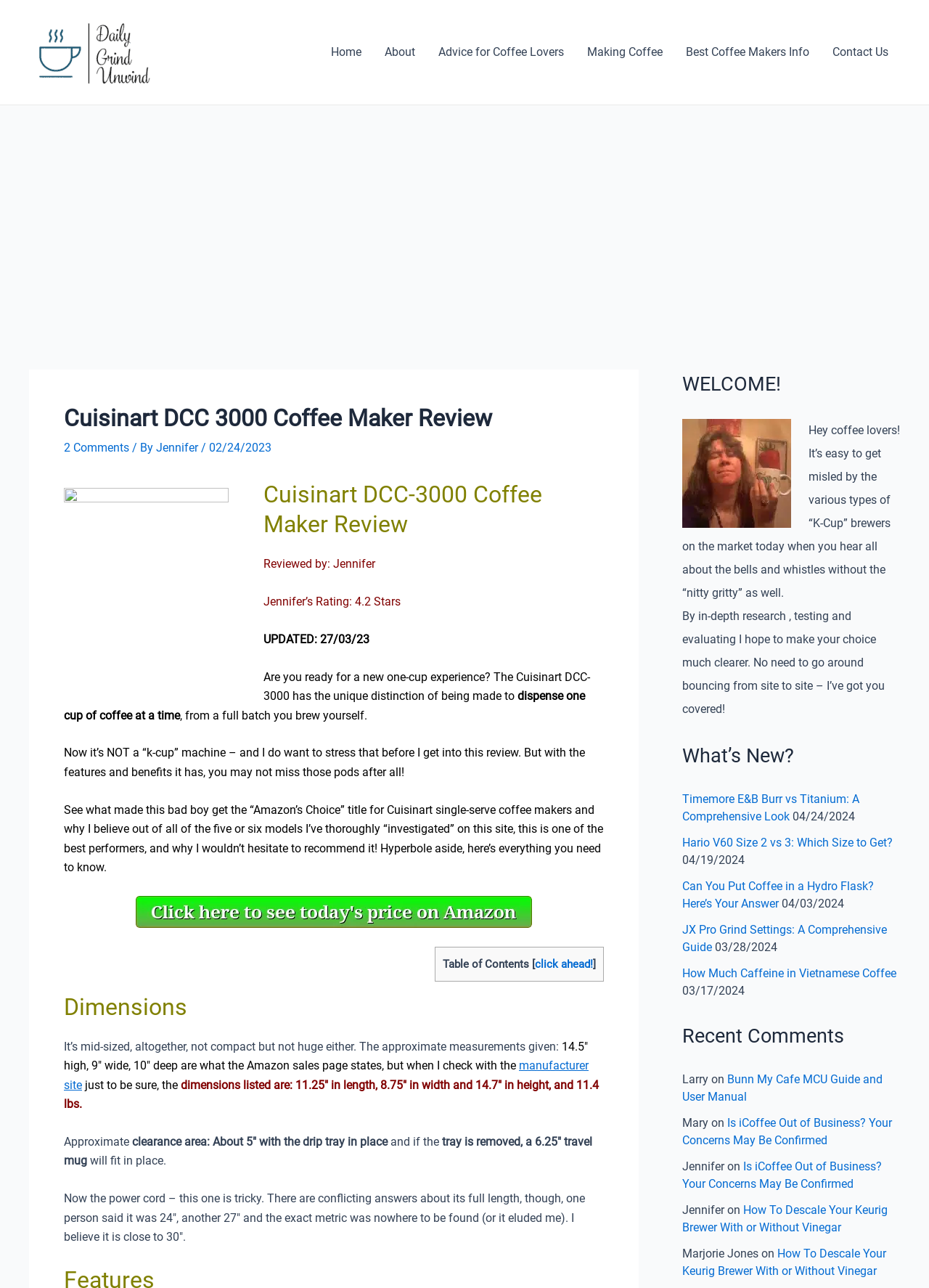Please determine the bounding box coordinates of the element's region to click in order to carry out the following instruction: "View the 'Recent Comments'". The coordinates should be four float numbers between 0 and 1, i.e., [left, top, right, bottom].

[0.734, 0.793, 0.969, 0.816]